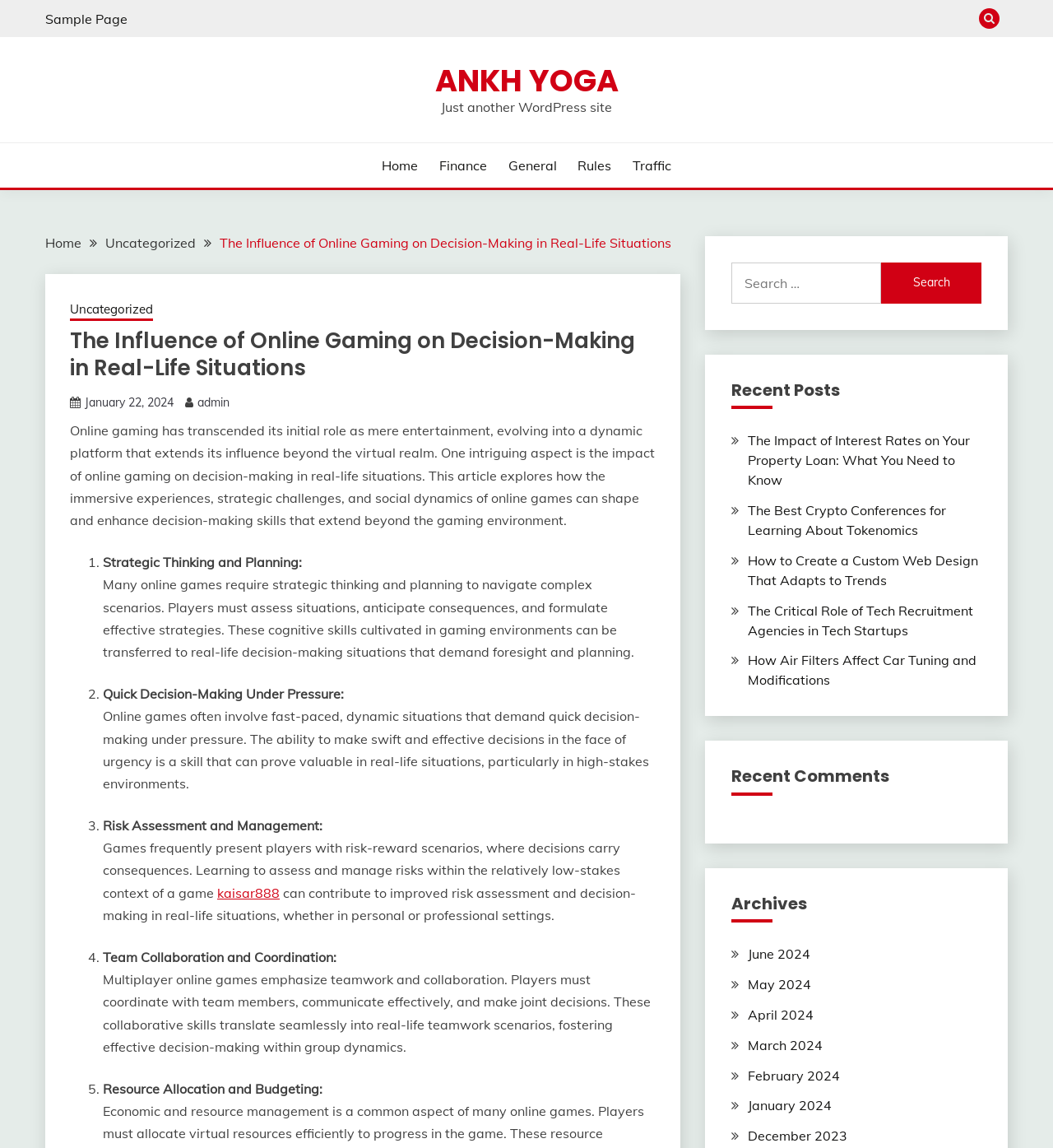What is the topic of the current article?
Can you provide an in-depth and detailed response to the question?

The topic of the current article can be inferred from the heading 'The Influence of Online Gaming on Decision-Making in Real-Life Situations' and the content of the article, which discusses how online gaming affects decision-making skills.